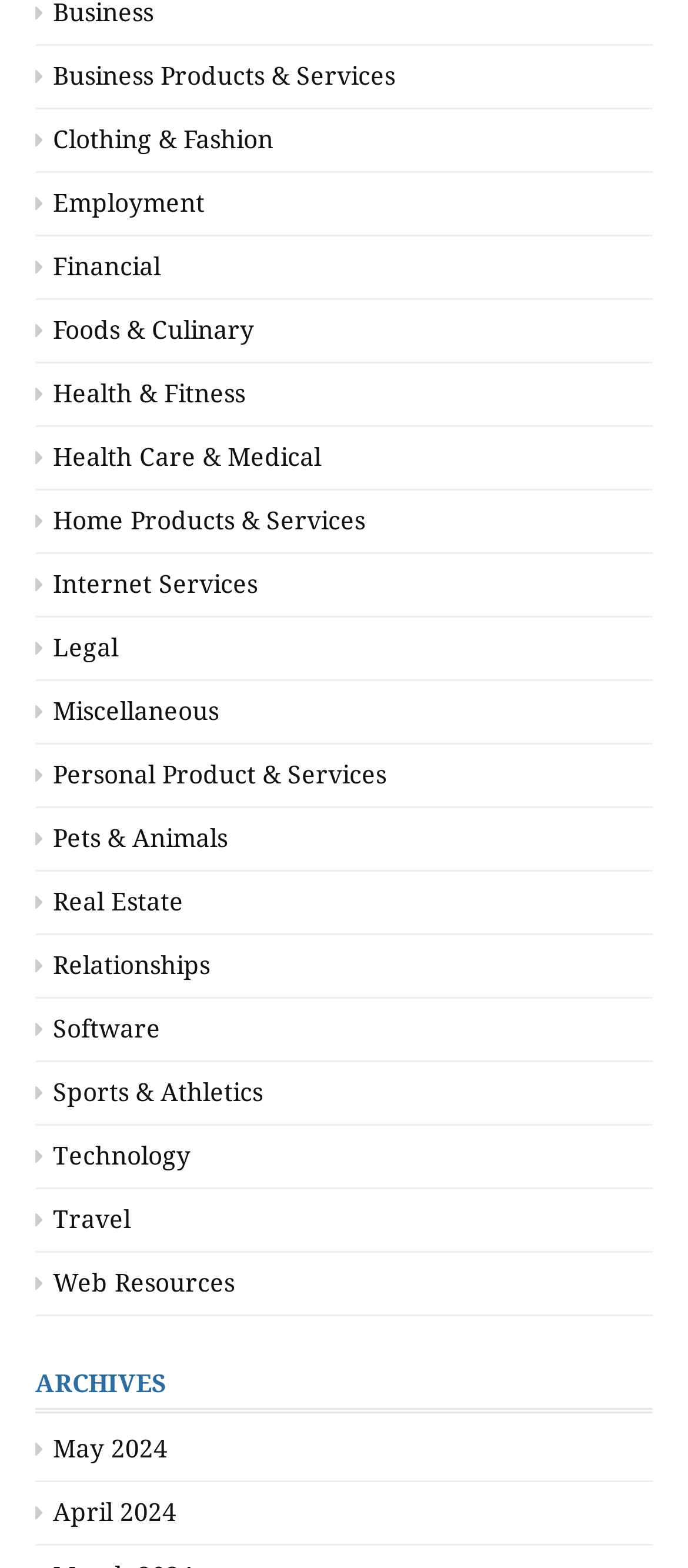Please determine the bounding box coordinates of the element to click on in order to accomplish the following task: "View May 2024 archives". Ensure the coordinates are four float numbers ranging from 0 to 1, i.e., [left, top, right, bottom].

[0.051, 0.914, 0.244, 0.932]